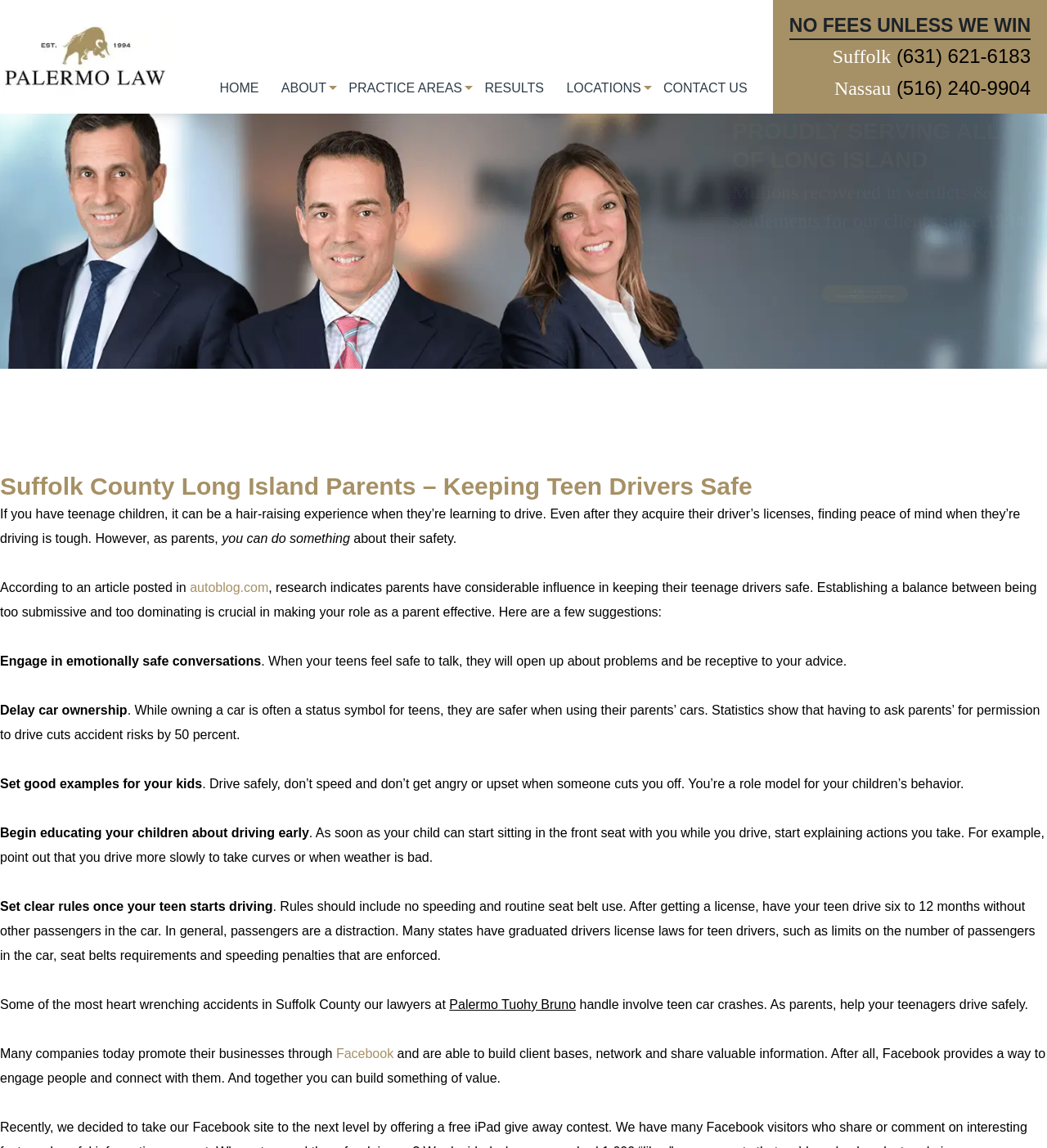Identify the bounding box coordinates of the specific part of the webpage to click to complete this instruction: "Check the LinkedIn profile".

None